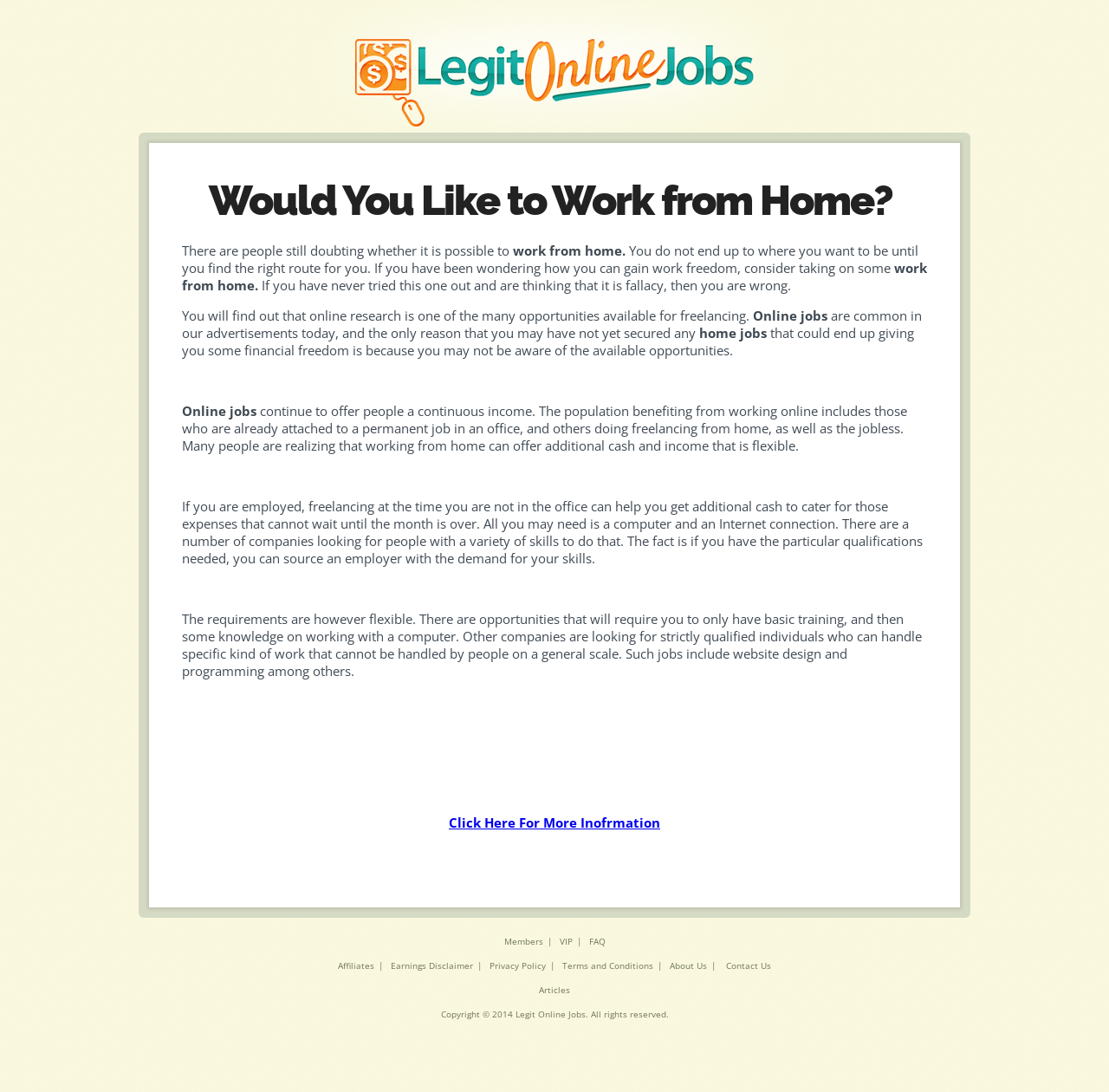Identify the bounding box coordinates for the UI element mentioned here: "Terms and Conditions". Provide the coordinates as four float values between 0 and 1, i.e., [left, top, right, bottom].

[0.507, 0.879, 0.589, 0.89]